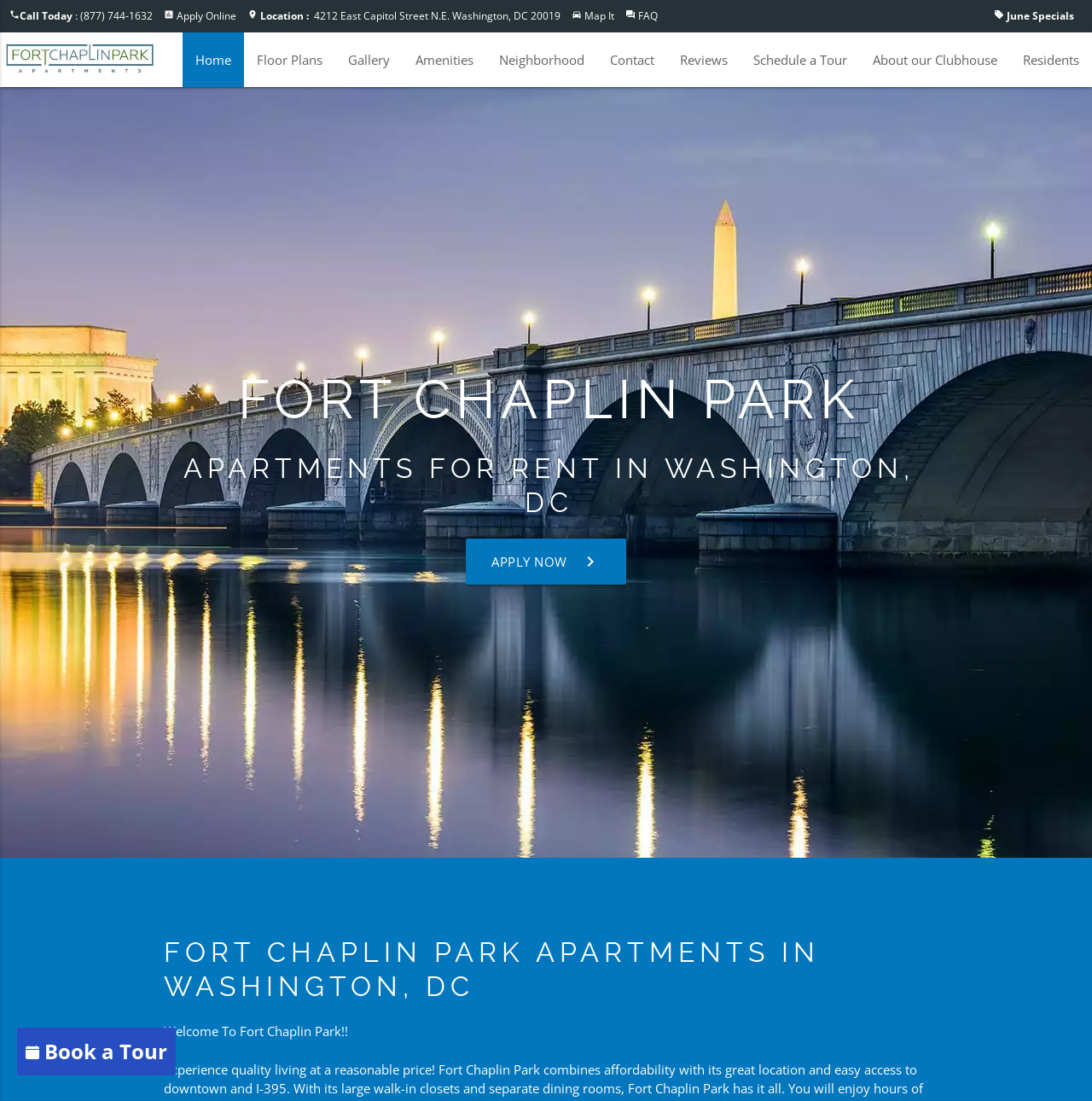What is the location of Fort Chaplin Park?
Using the image as a reference, answer with just one word or a short phrase.

Washington, DC